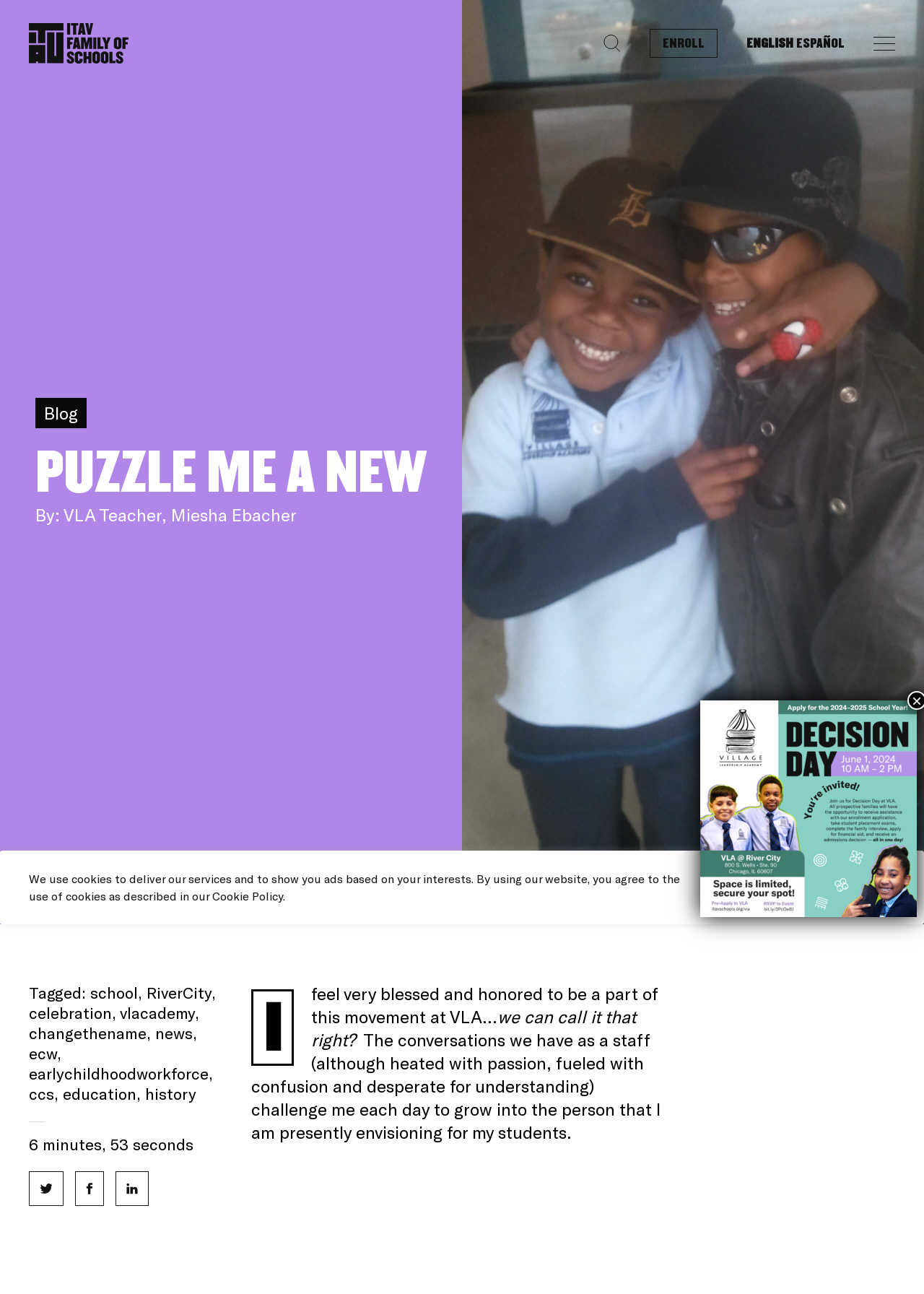Please identify the bounding box coordinates of the clickable area that will allow you to execute the instruction: "Search for something".

[0.671, 0.034, 0.733, 0.045]